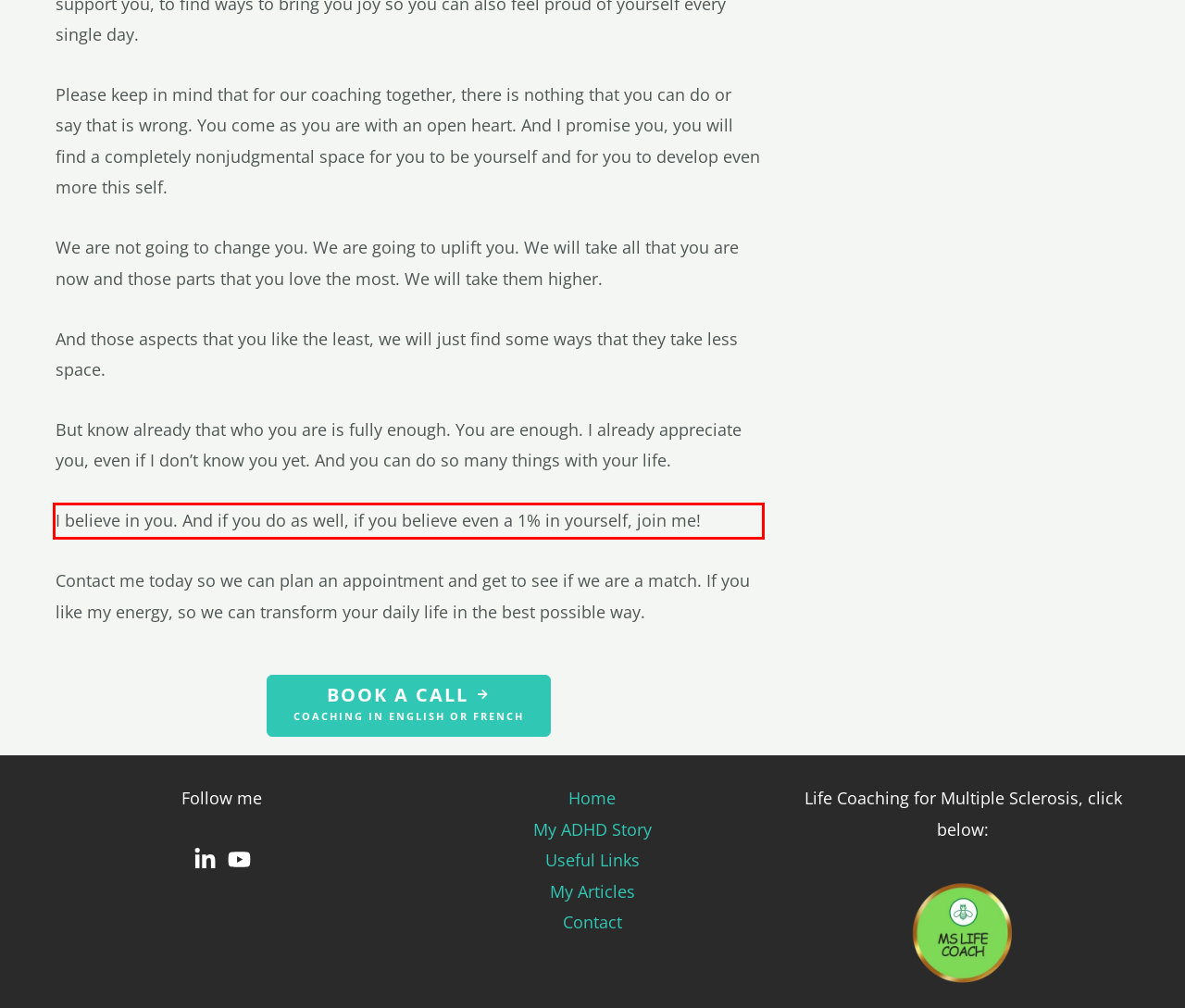You are provided with a screenshot of a webpage containing a red bounding box. Please extract the text enclosed by this red bounding box.

I believe in you. And if you do as well, if you believe even a 1% in yourself, join me!